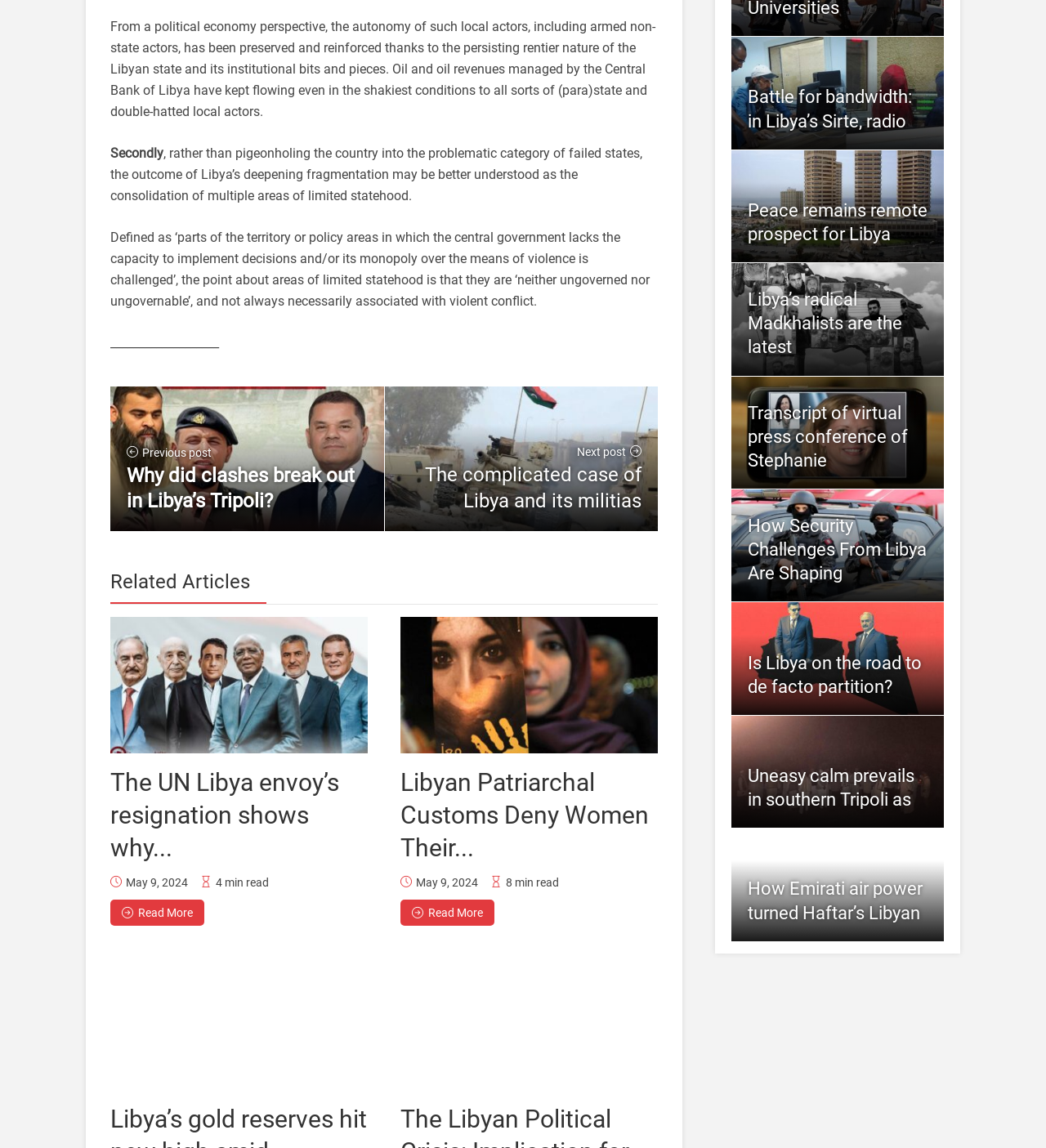How many minutes does it take to read the second related article?
Based on the screenshot, give a detailed explanation to answer the question.

I looked at the second article element under the 'Related Articles' heading and found the text '8 min read', which indicates the estimated time it takes to read the article.